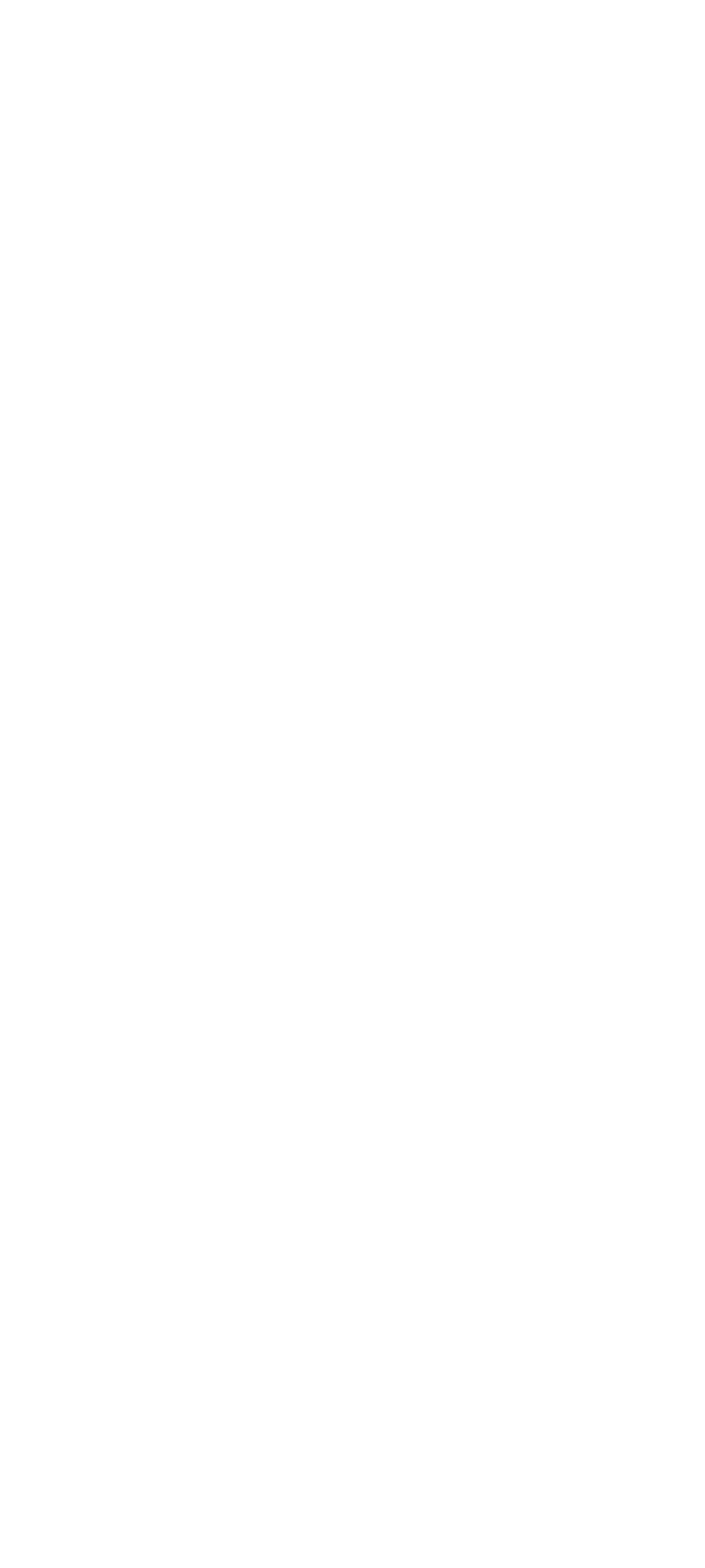Identify the bounding box coordinates for the UI element described as follows: "Accessibility". Ensure the coordinates are four float numbers between 0 and 1, formatted as [left, top, right, bottom].

[0.103, 0.924, 0.346, 0.951]